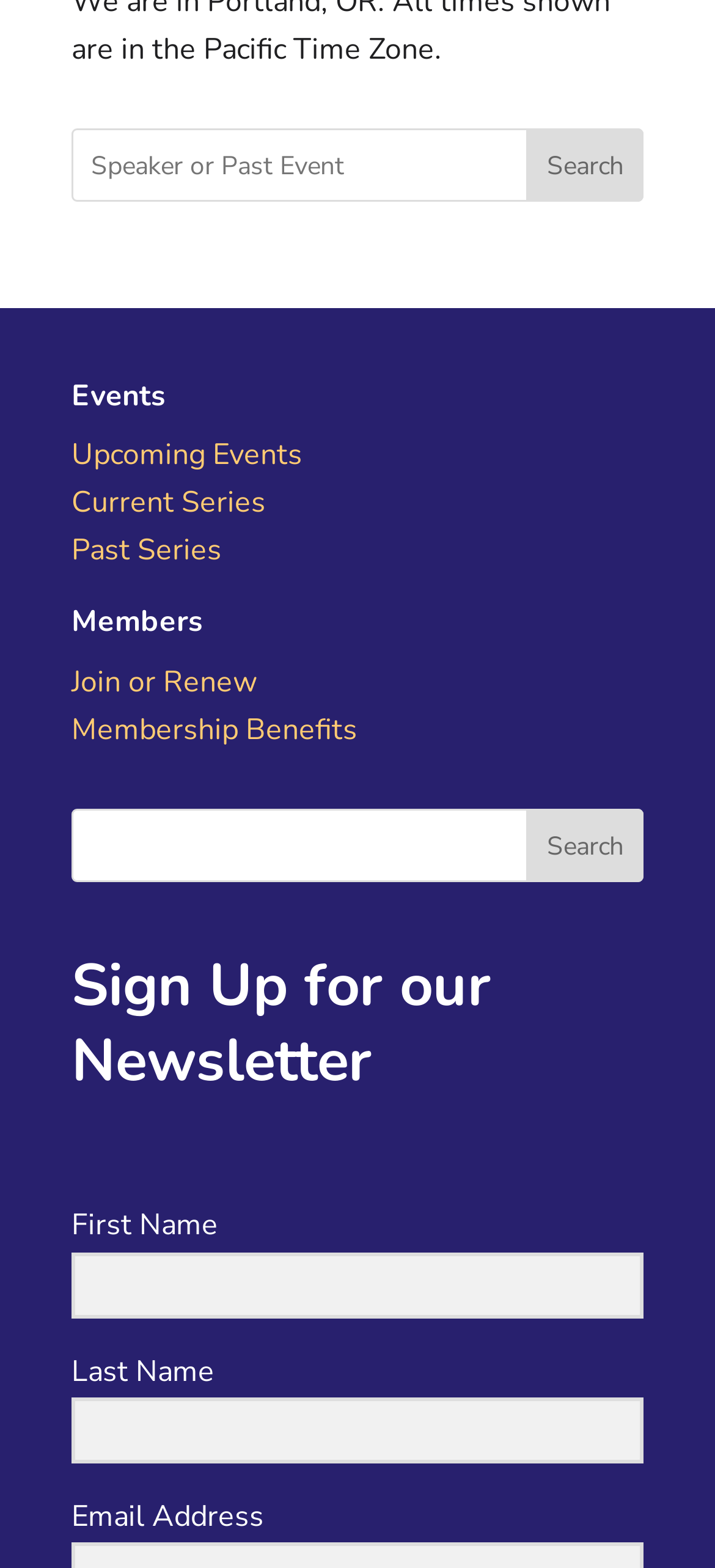Based on what you see in the screenshot, provide a thorough answer to this question: What is the purpose of the 'Join or Renew' link?

The 'Join or Renew' link is likely related to membership management, allowing users to join or renew their membership, and is located under the 'Members' heading.